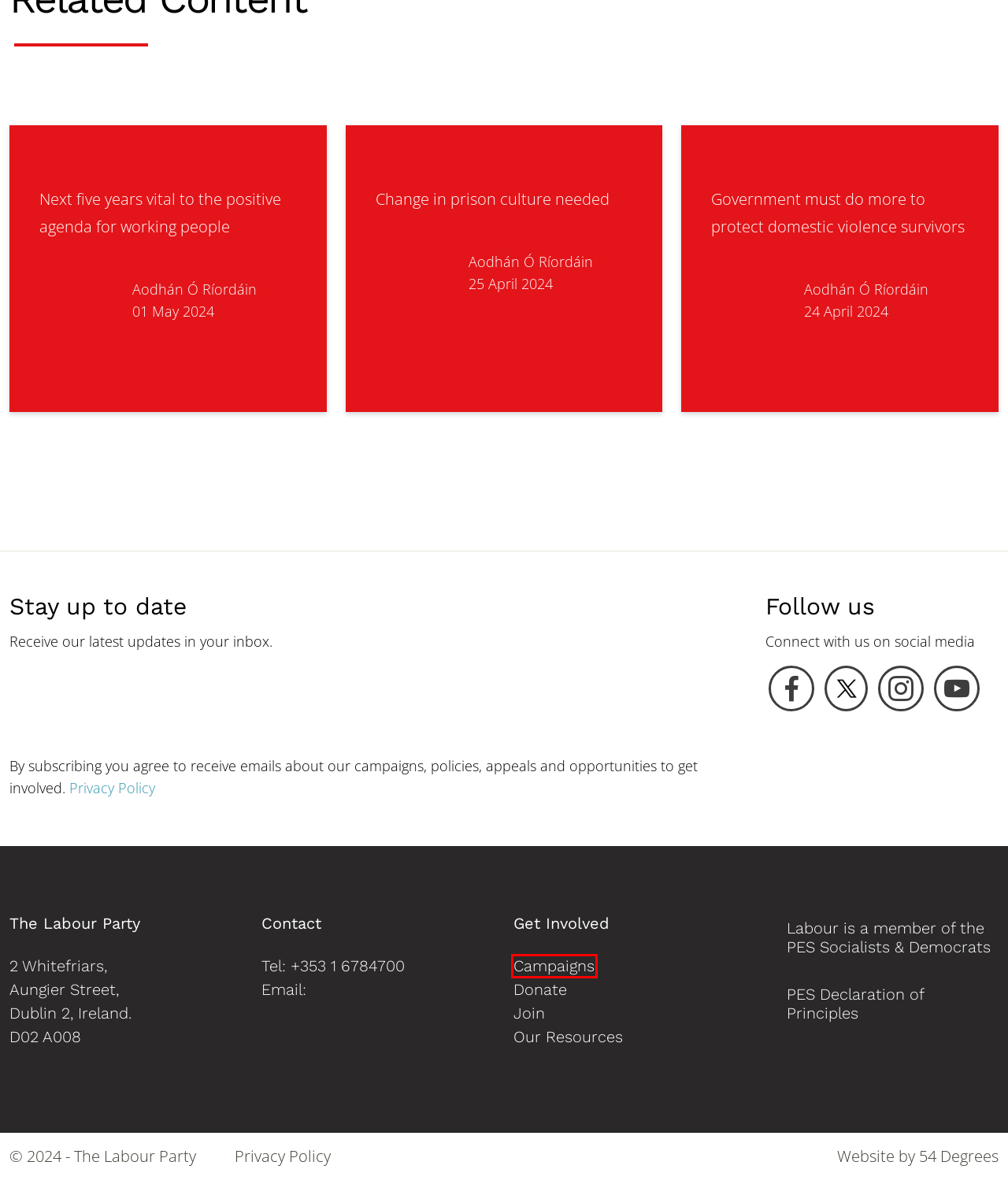You are given a screenshot of a webpage with a red rectangle bounding box around a UI element. Select the webpage description that best matches the new webpage after clicking the element in the bounding box. Here are the candidates:
A. Government must do more to protect domestic violence survivors - The Labour Party
B. Our Resources - The Labour Party
C. Join Labour - The Labour Party
D. Campaigns - The Labour Party
E. Aodhán Ó Ríordáin
F. Privacy Policy - The Labour Party
G. Change in prison culture needed - The Labour Party
H. 54 Degrees | Online action real world change

D